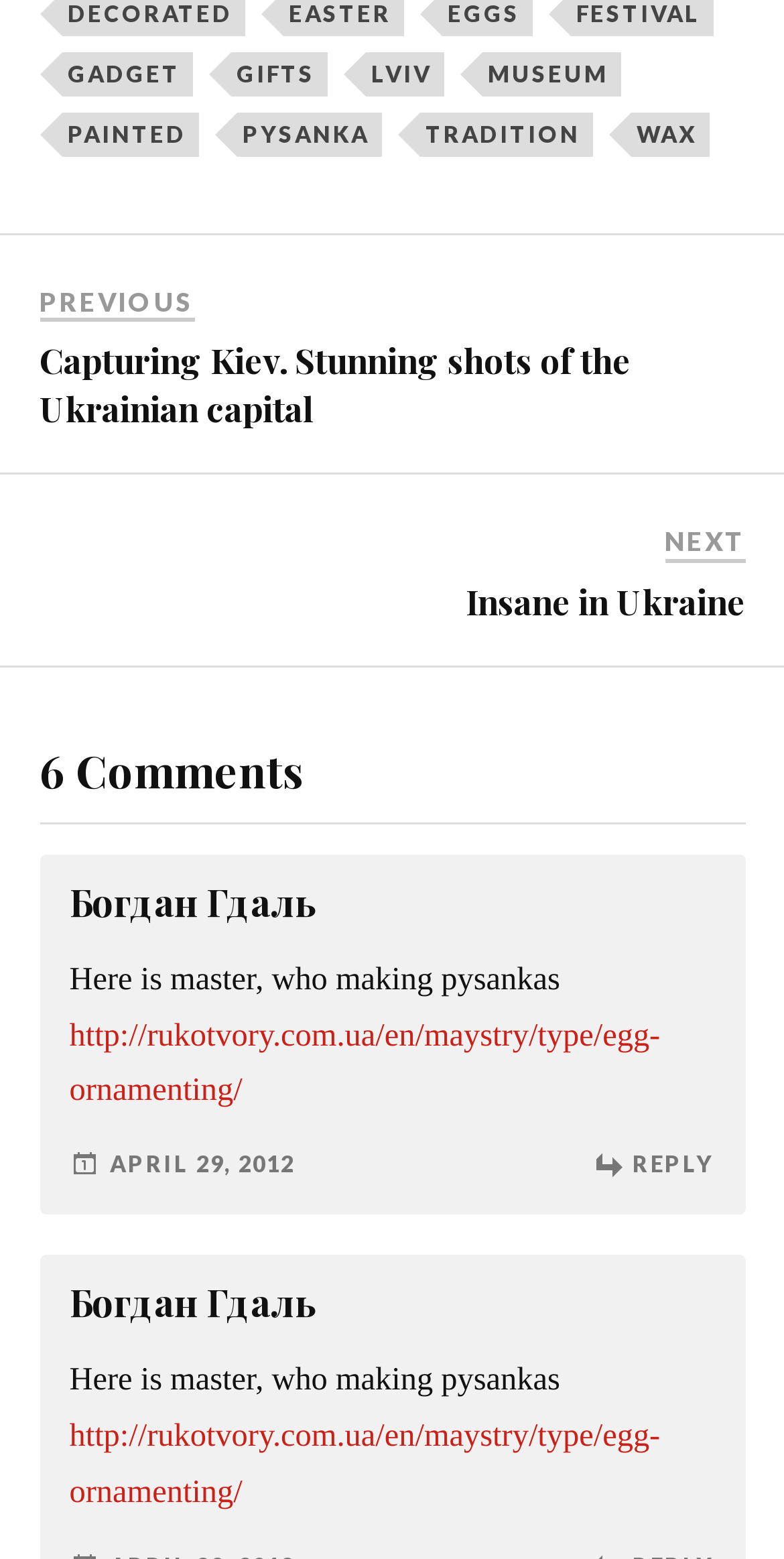Answer the question in one word or a short phrase:
How many 'Reply to' links are there?

2